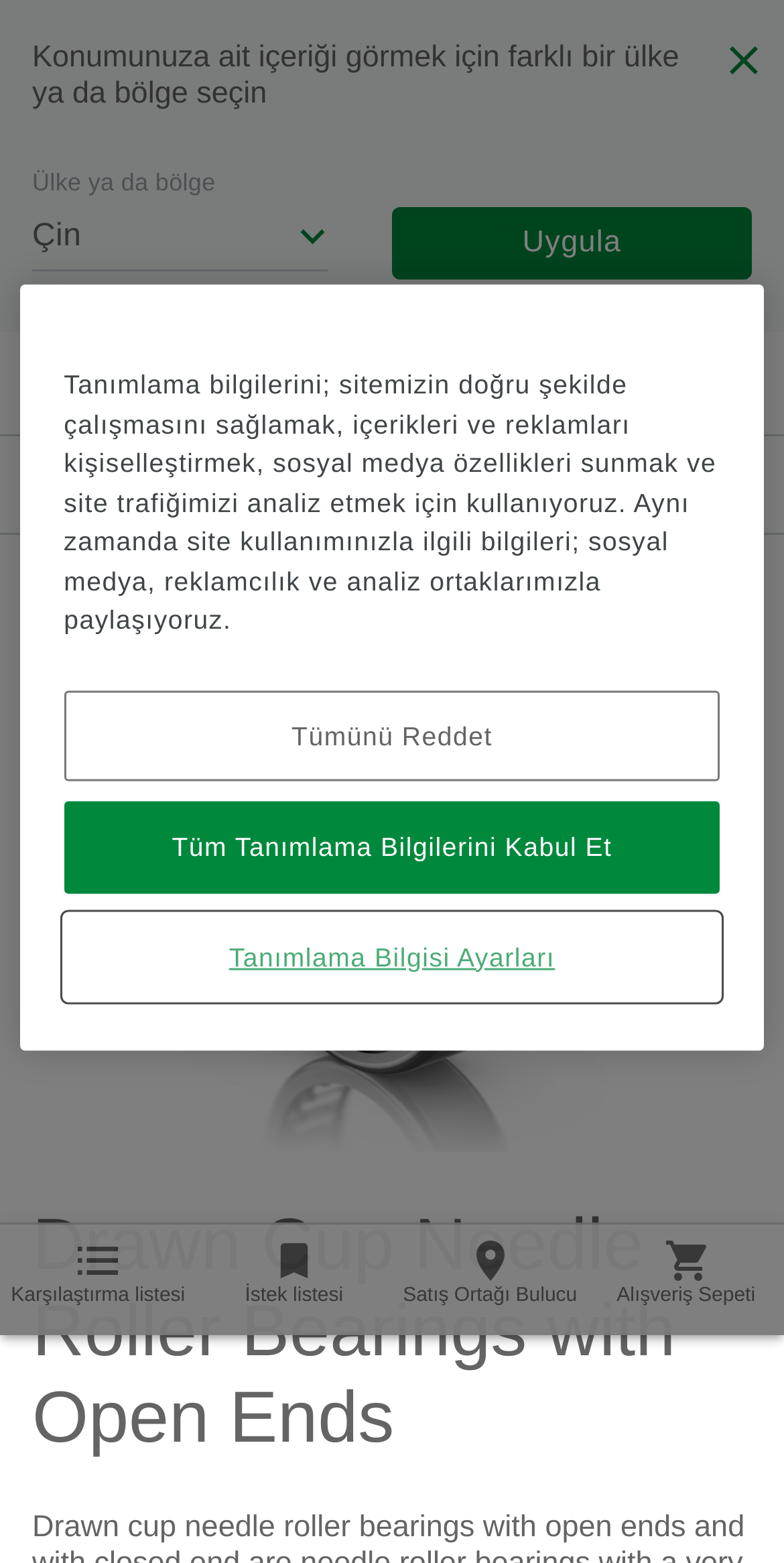Identify the bounding box coordinates of the area that should be clicked in order to complete the given instruction: "Search on medias". The bounding box coordinates should be four float numbers between 0 and 1, i.e., [left, top, right, bottom].

[0.151, 0.288, 0.564, 0.332]